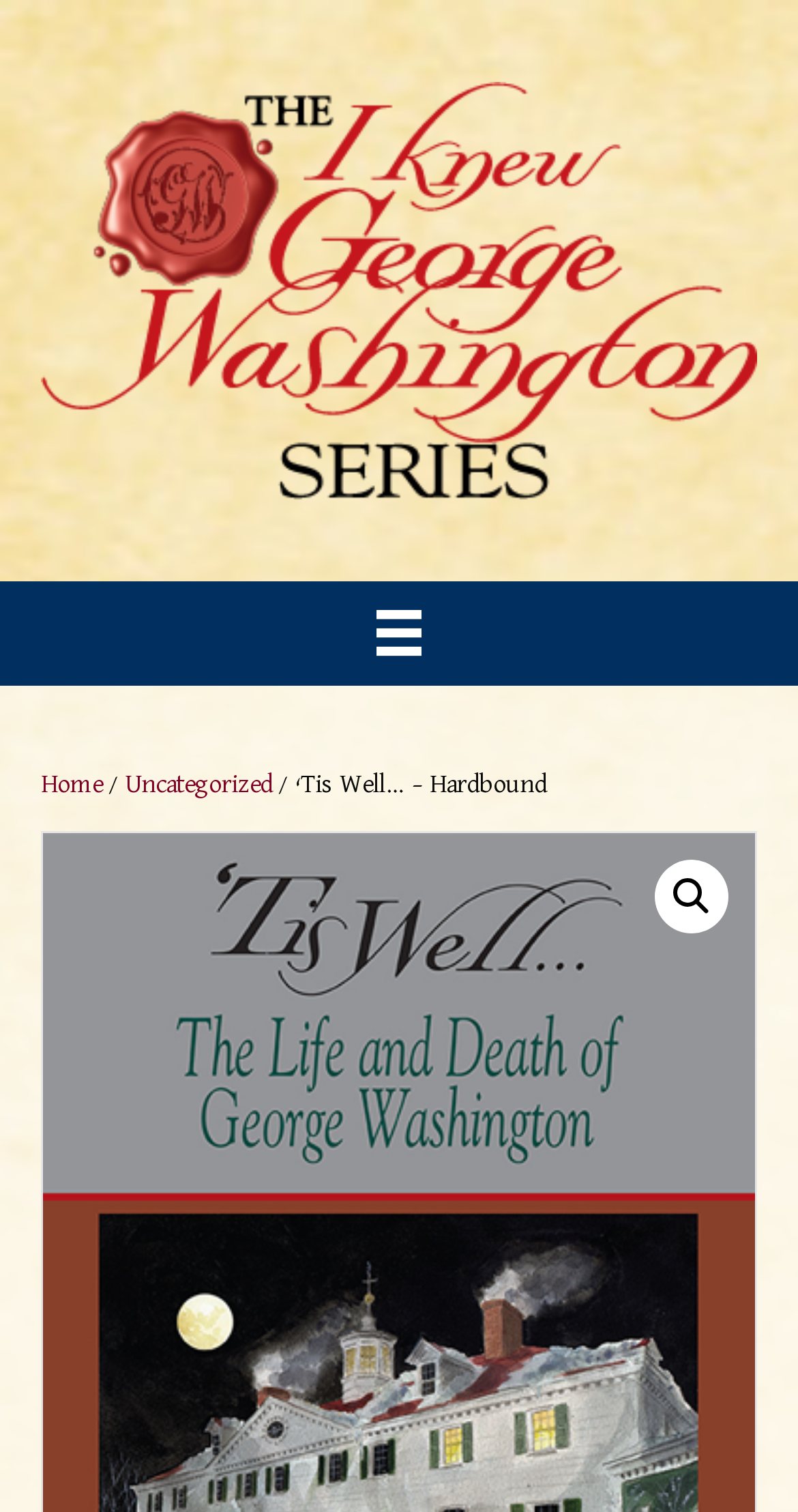Please extract the primary headline from the webpage.

‘Tis Well… – Hardbound